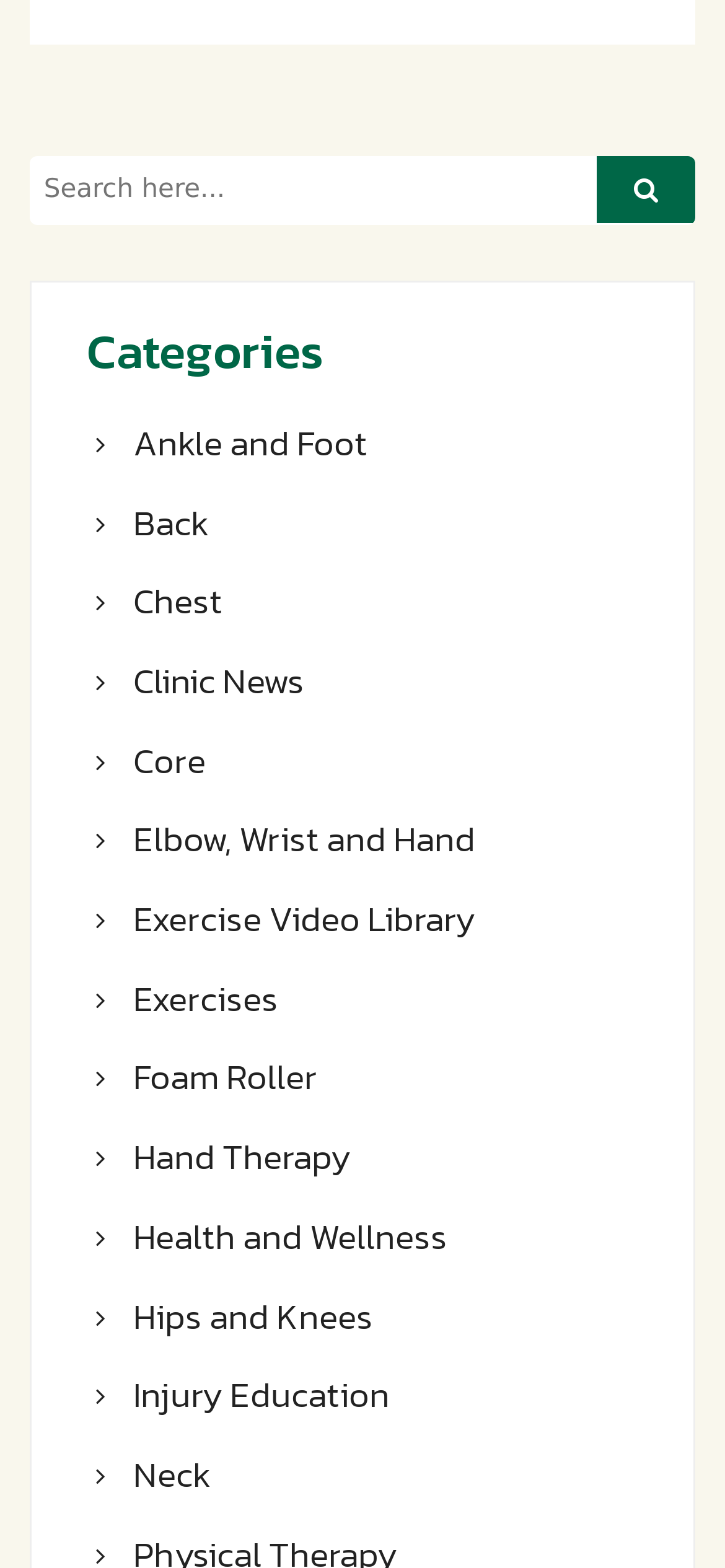Please identify the bounding box coordinates for the region that you need to click to follow this instruction: "Explore Exercise Video Library".

[0.119, 0.574, 0.881, 0.603]